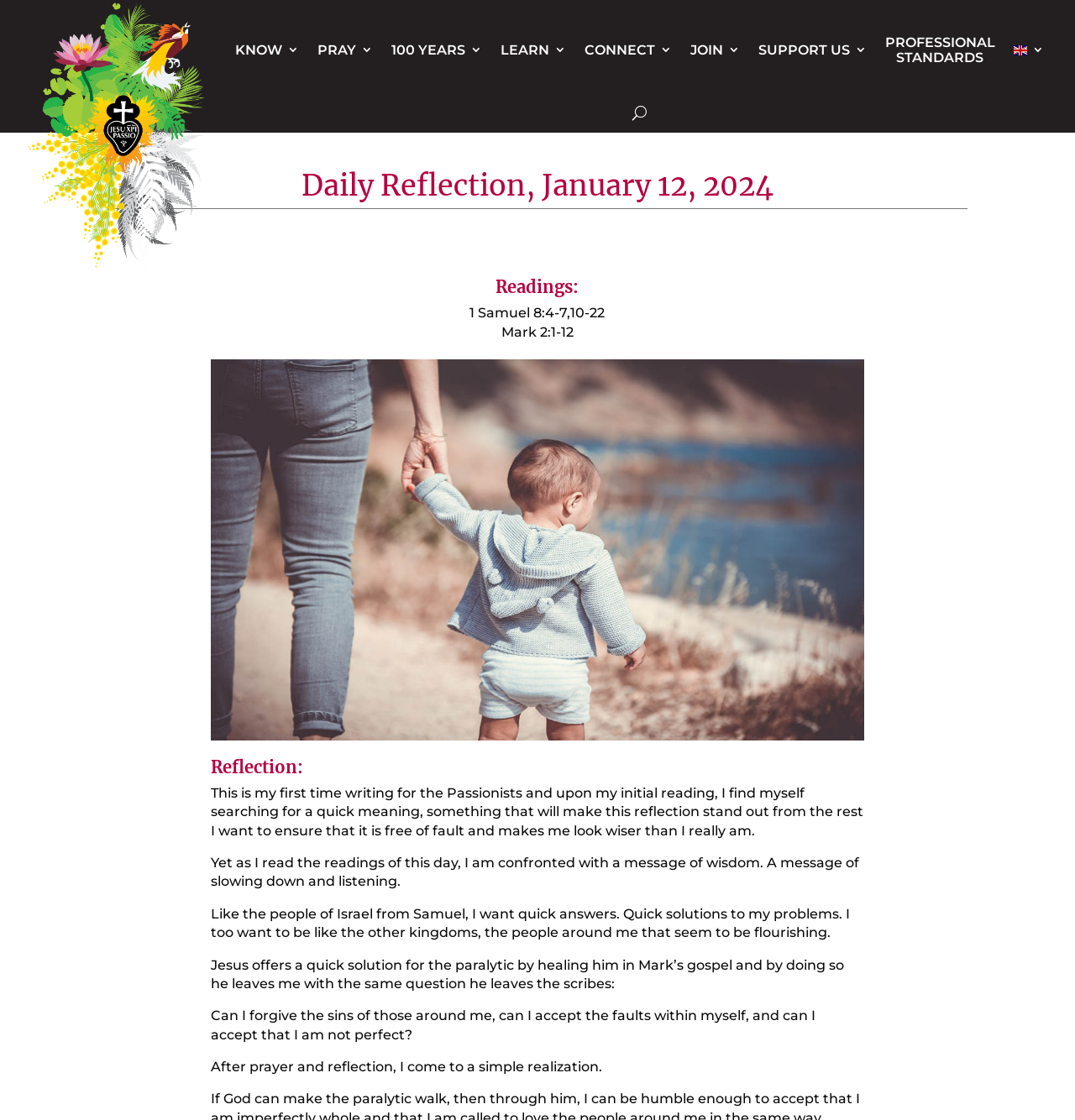Utilize the details in the image to thoroughly answer the following question: What is the author's initial intention when writing the reflection?

According to the reflection, the author initially wants to find a quick meaning, something that will make the reflection stand out from the rest, and ensure that it is free of fault and makes them look wiser than they really are.